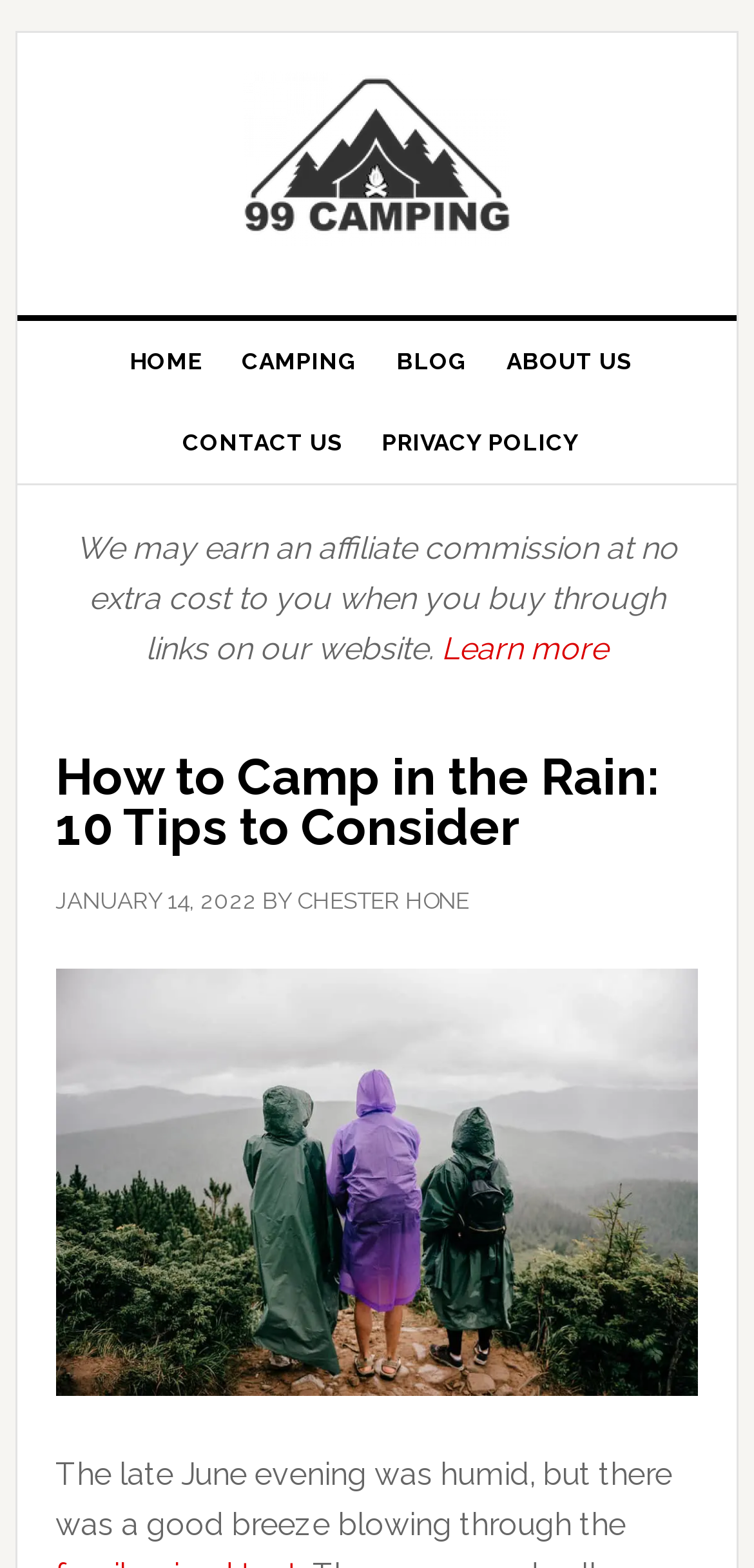Kindly respond to the following question with a single word or a brief phrase: 
What is the topic of the article?

Camping in the rain